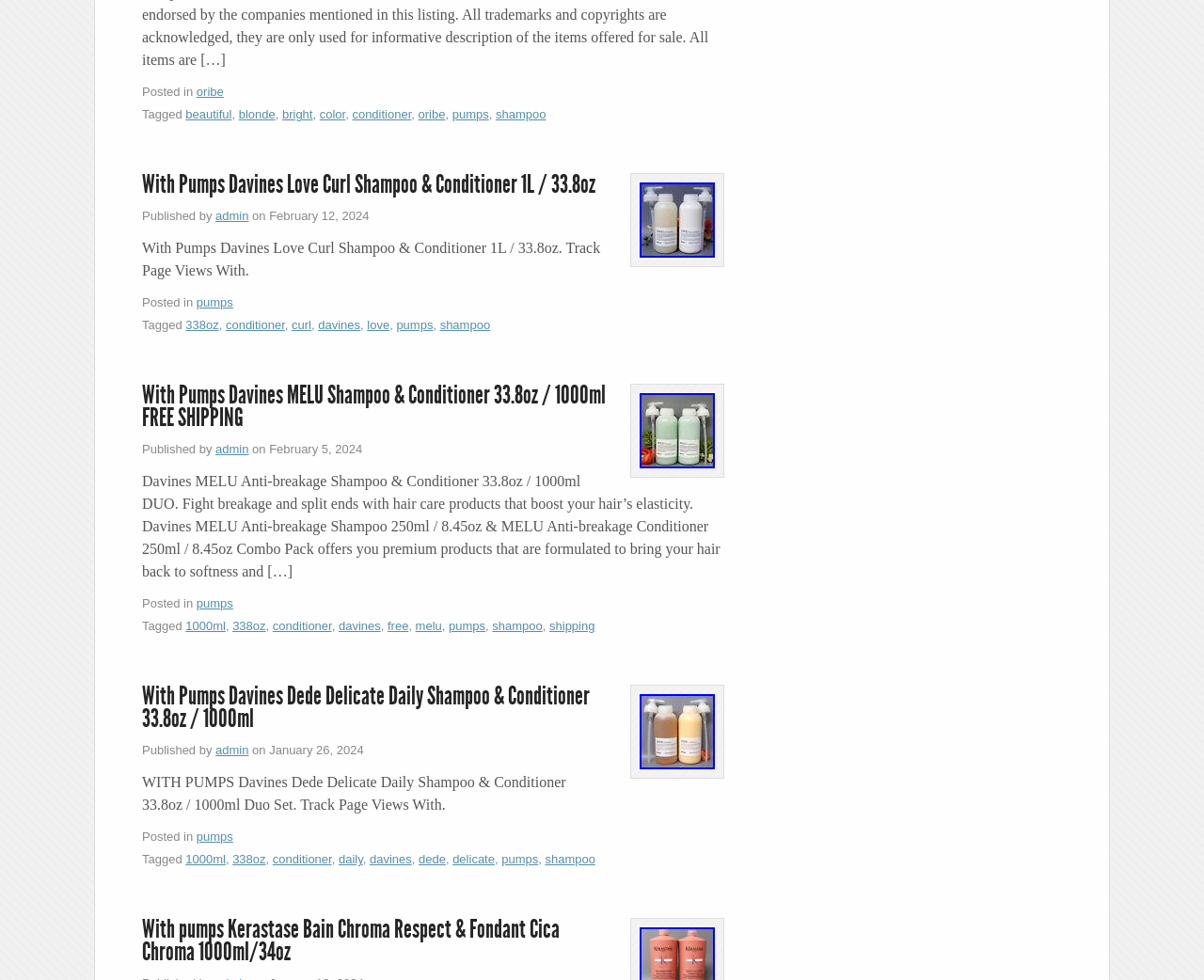Could you please study the image and provide a detailed answer to the question:
What is the date of the second article?

I examined the second article and found the time element 'Monday, February 5th, 2024, 12:27 am' which indicates the date of the article.